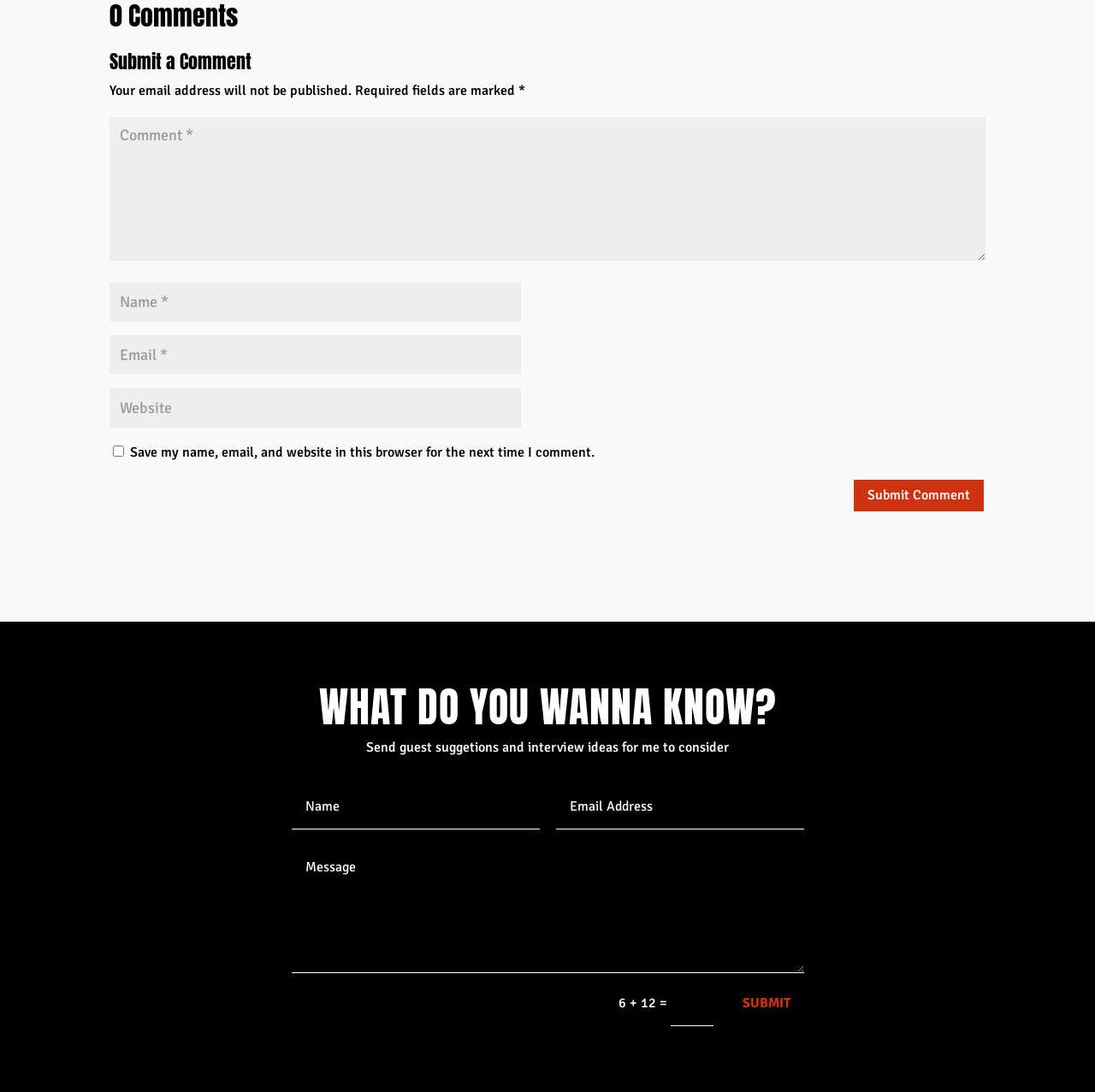Please find and report the bounding box coordinates of the element to click in order to perform the following action: "Enter a name". The coordinates should be expressed as four float numbers between 0 and 1, in the format [left, top, right, bottom].

[0.1, 0.258, 0.476, 0.294]